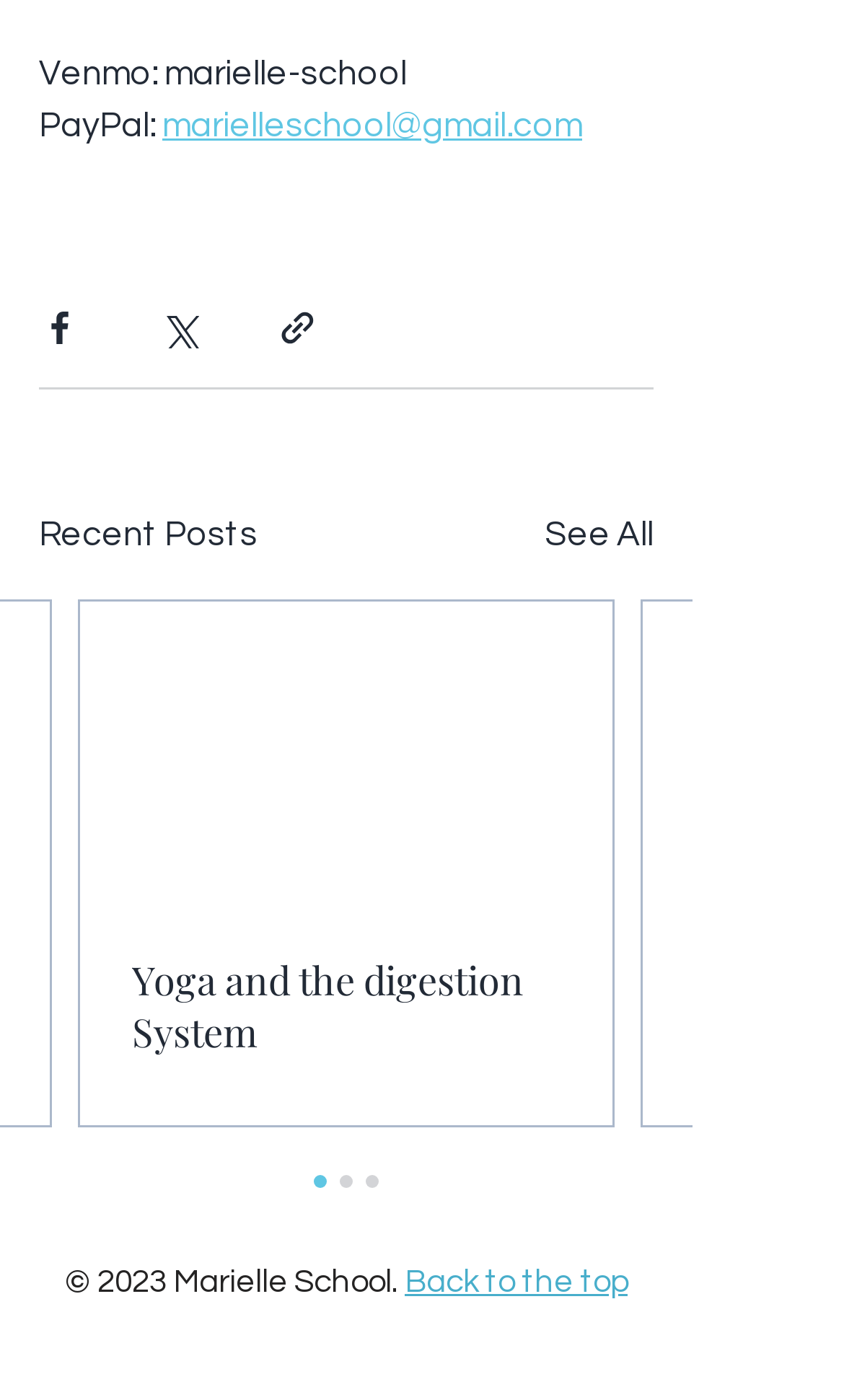What is the position of the 'Share via Facebook' button?
Please provide a full and detailed response to the question.

I determined the position of the 'Share via Facebook' button by comparing its bounding box coordinates [0.046, 0.22, 0.095, 0.249] with the coordinates of other elements. Its y1 coordinate is smaller than most other elements, indicating it is near the top, and its x1 coordinate is small, indicating it is near the left.